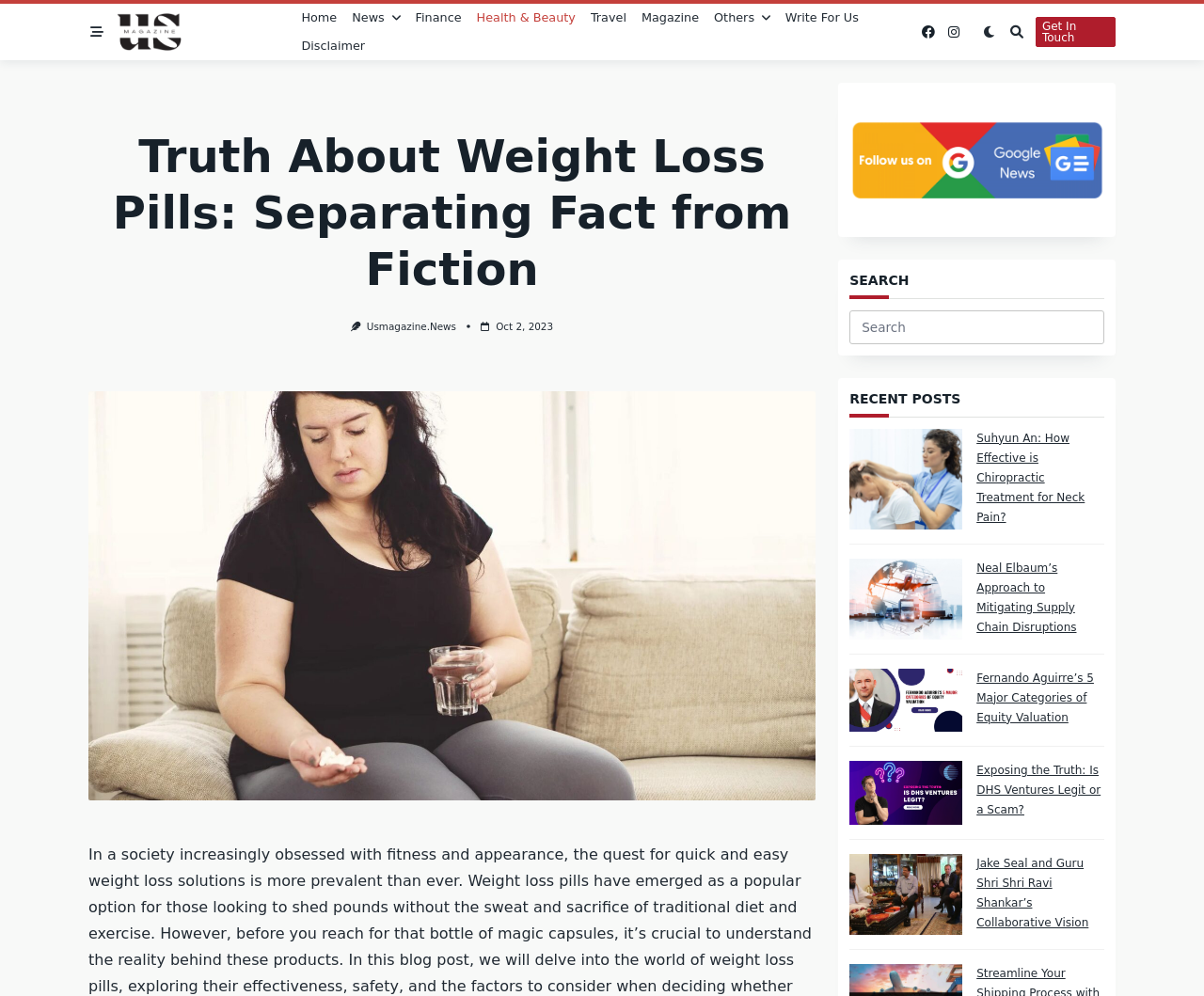What is the purpose of the search bar?
Give a single word or phrase as your answer by examining the image.

To search for articles